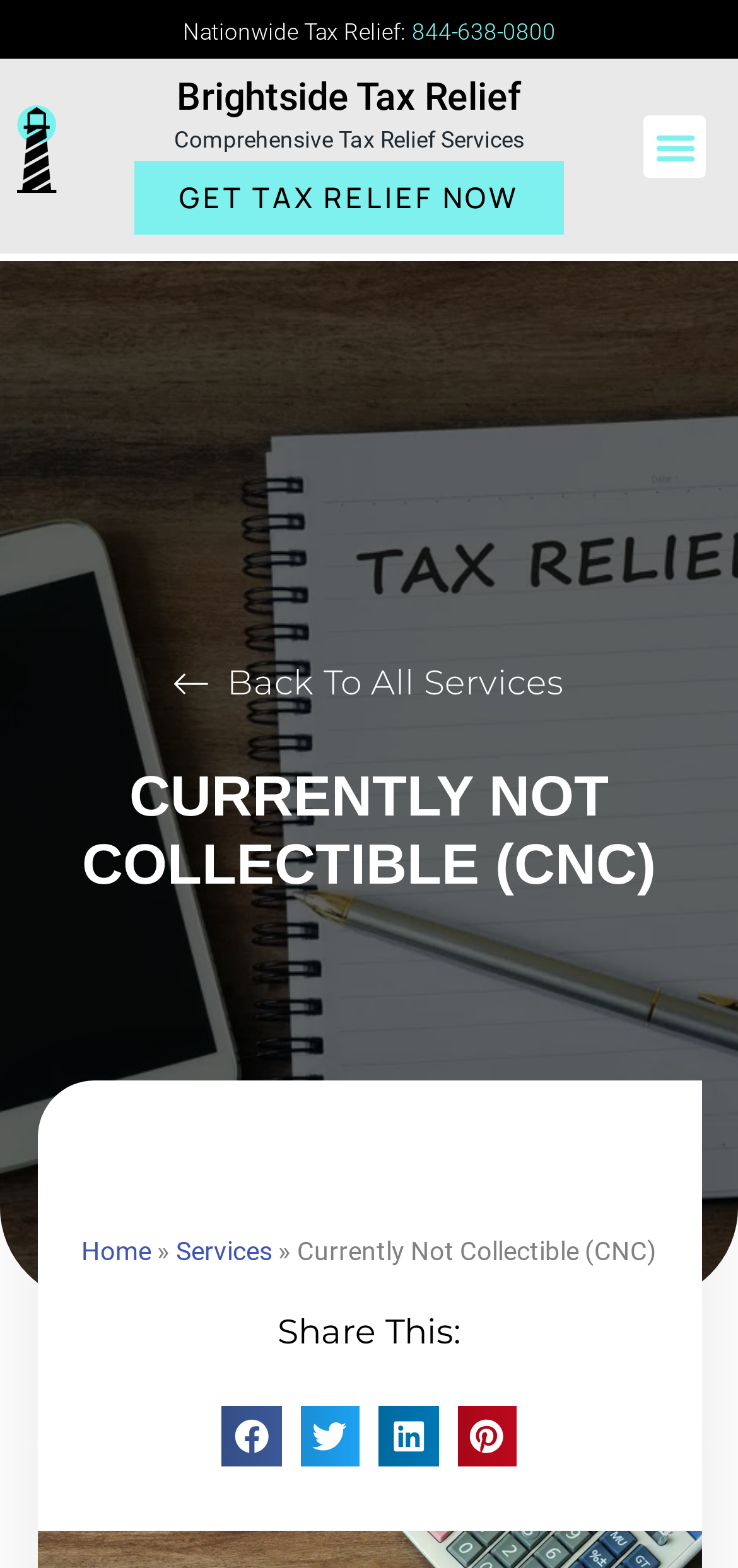Please locate the bounding box coordinates of the region I need to click to follow this instruction: "Share on Facebook".

[0.3, 0.897, 0.381, 0.935]